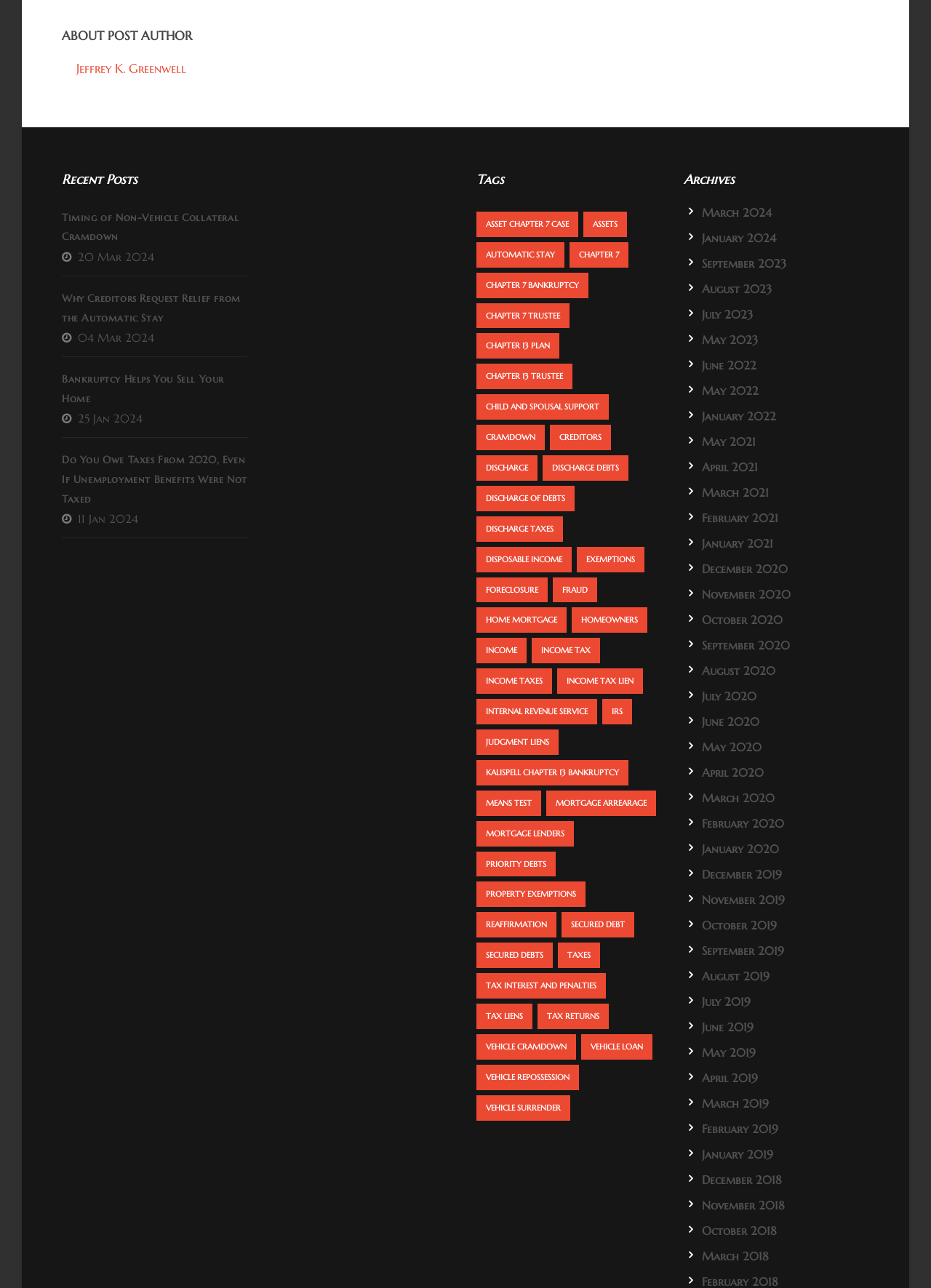How many items are tagged with 'Chapter 7 case'?
Kindly offer a comprehensive and detailed response to the question.

The link 'asset Chapter 7 case' has a StaticText 'ASSET CHAPTER 7 CASE' and is mentioned to have 40 items.